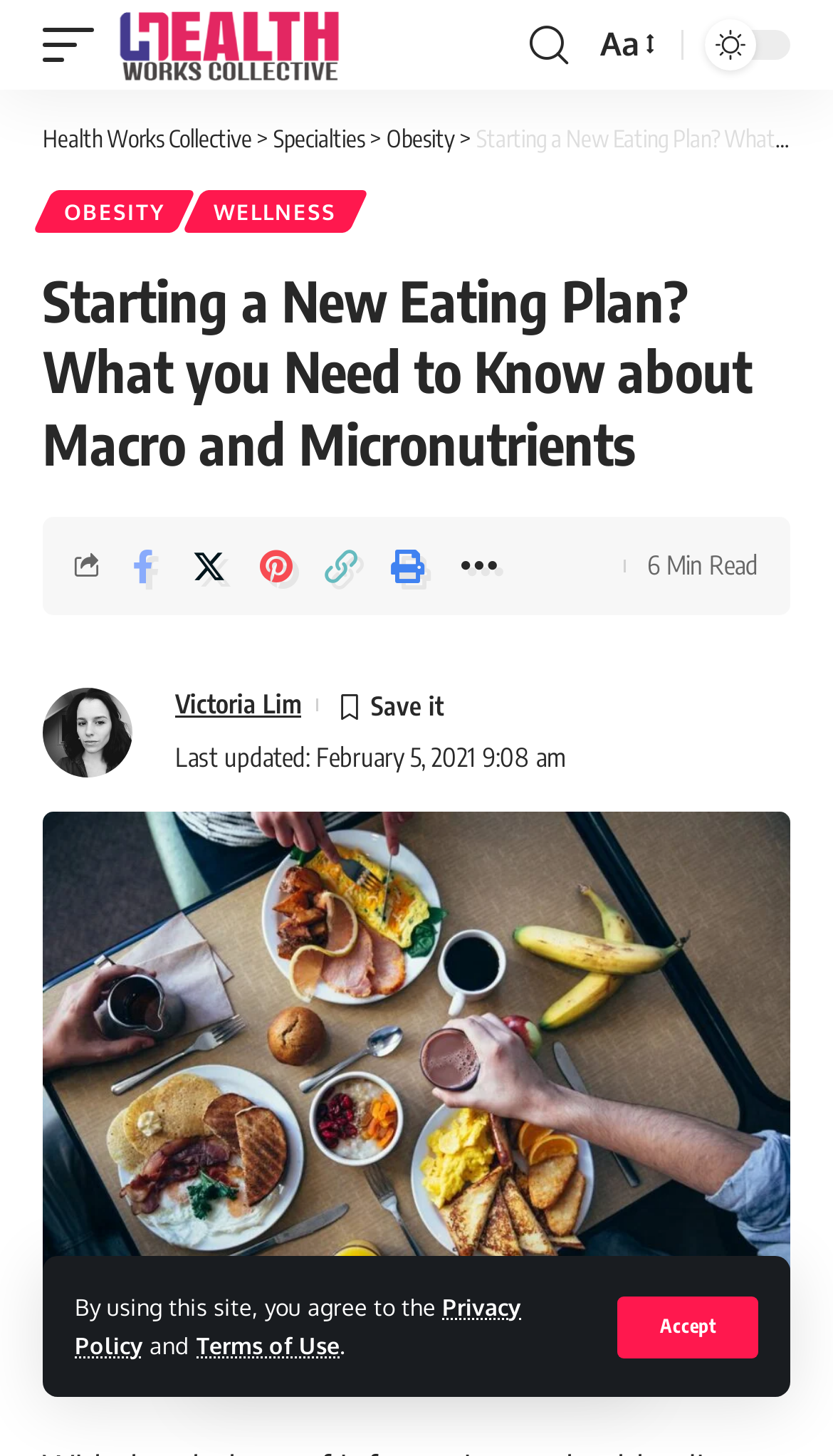Provide the bounding box coordinates of the HTML element described by the text: "aria-label="More"". The coordinates should be in the format [left, top, right, bottom] with values between 0 and 1.

[0.533, 0.365, 0.615, 0.412]